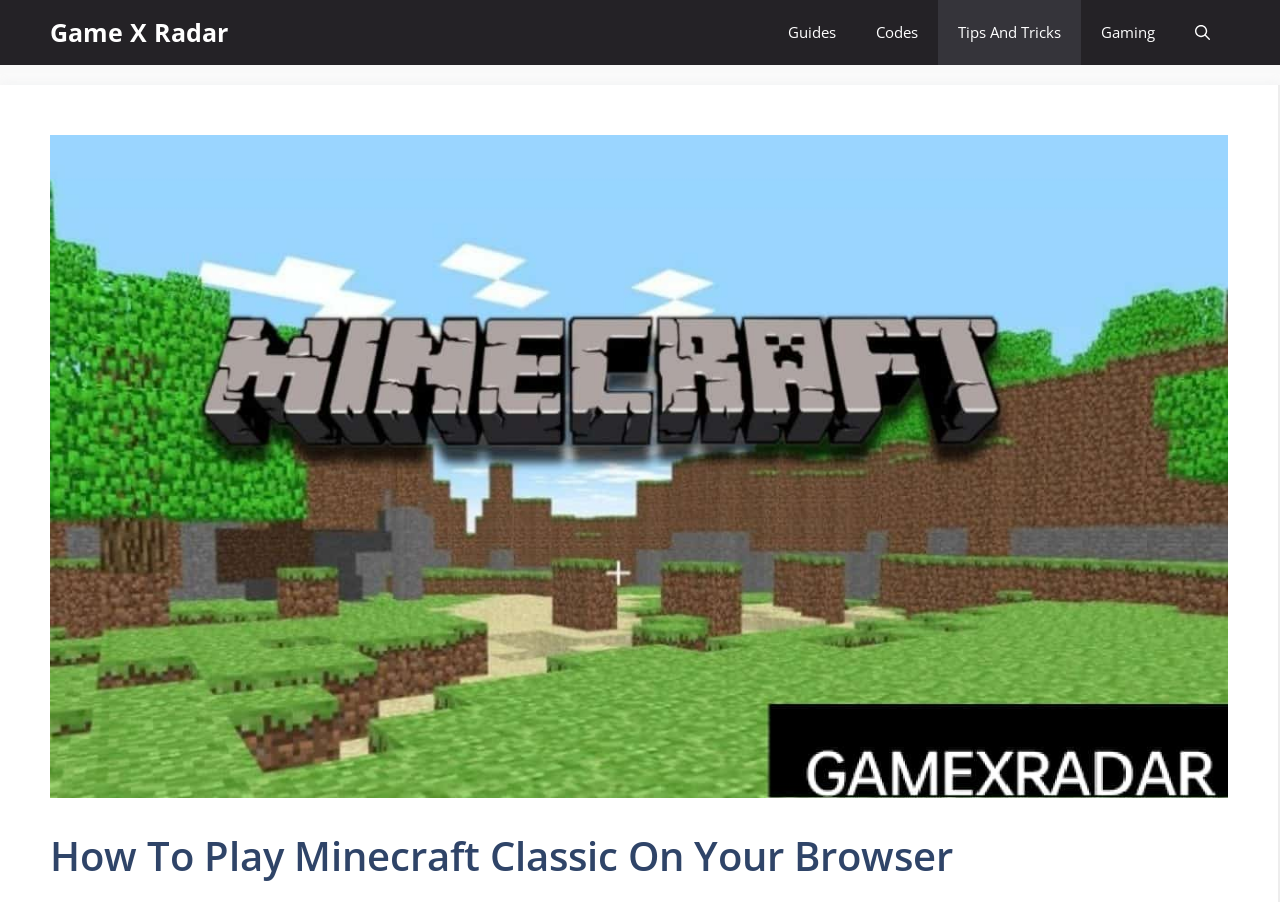Use a single word or phrase to answer the question: What is the name of the website?

Game X Radar